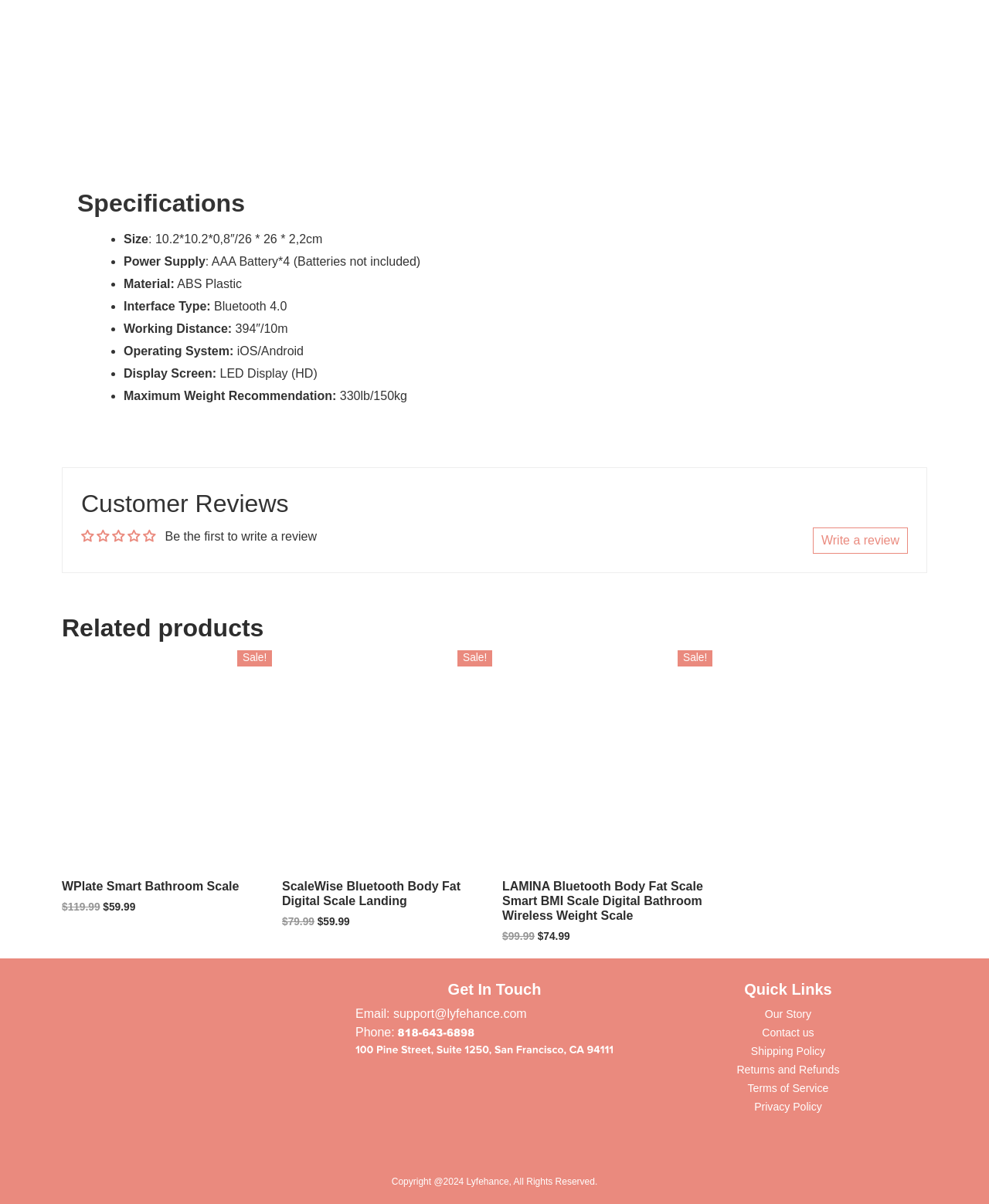Identify the bounding box coordinates of the region that should be clicked to execute the following instruction: "View our story".

[0.773, 0.837, 0.82, 0.847]